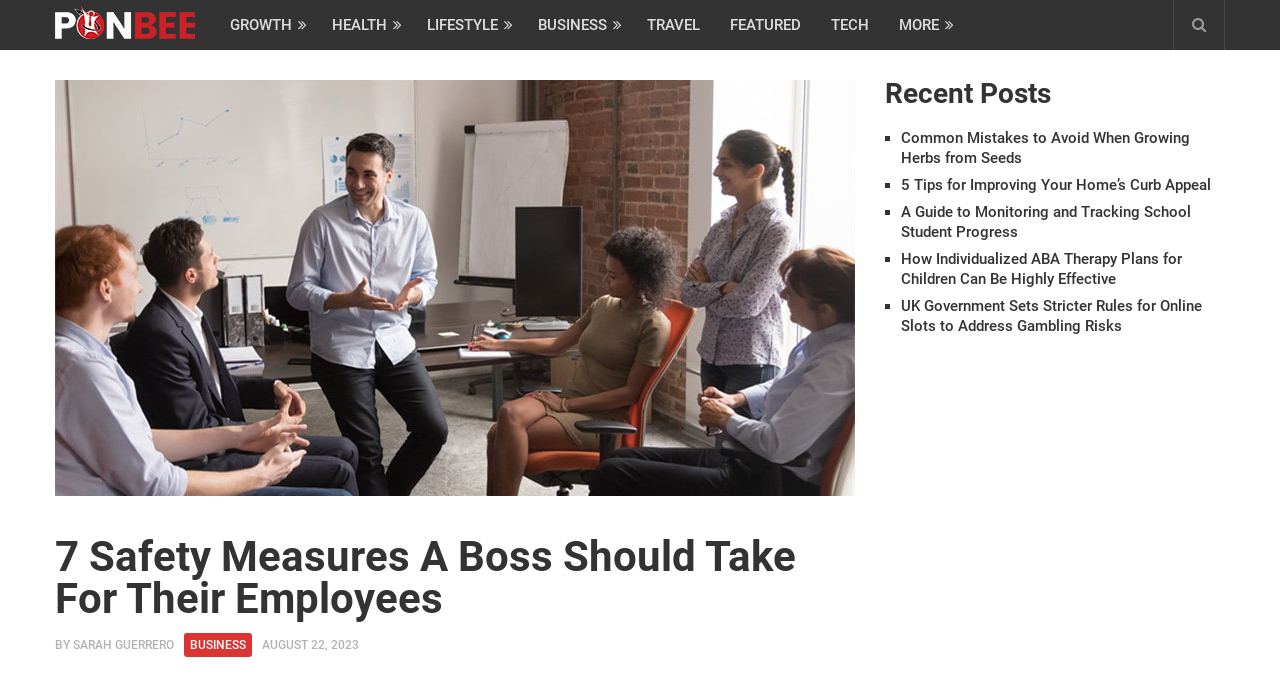Please answer the following question using a single word or phrase: 
How many recent posts are listed?

5